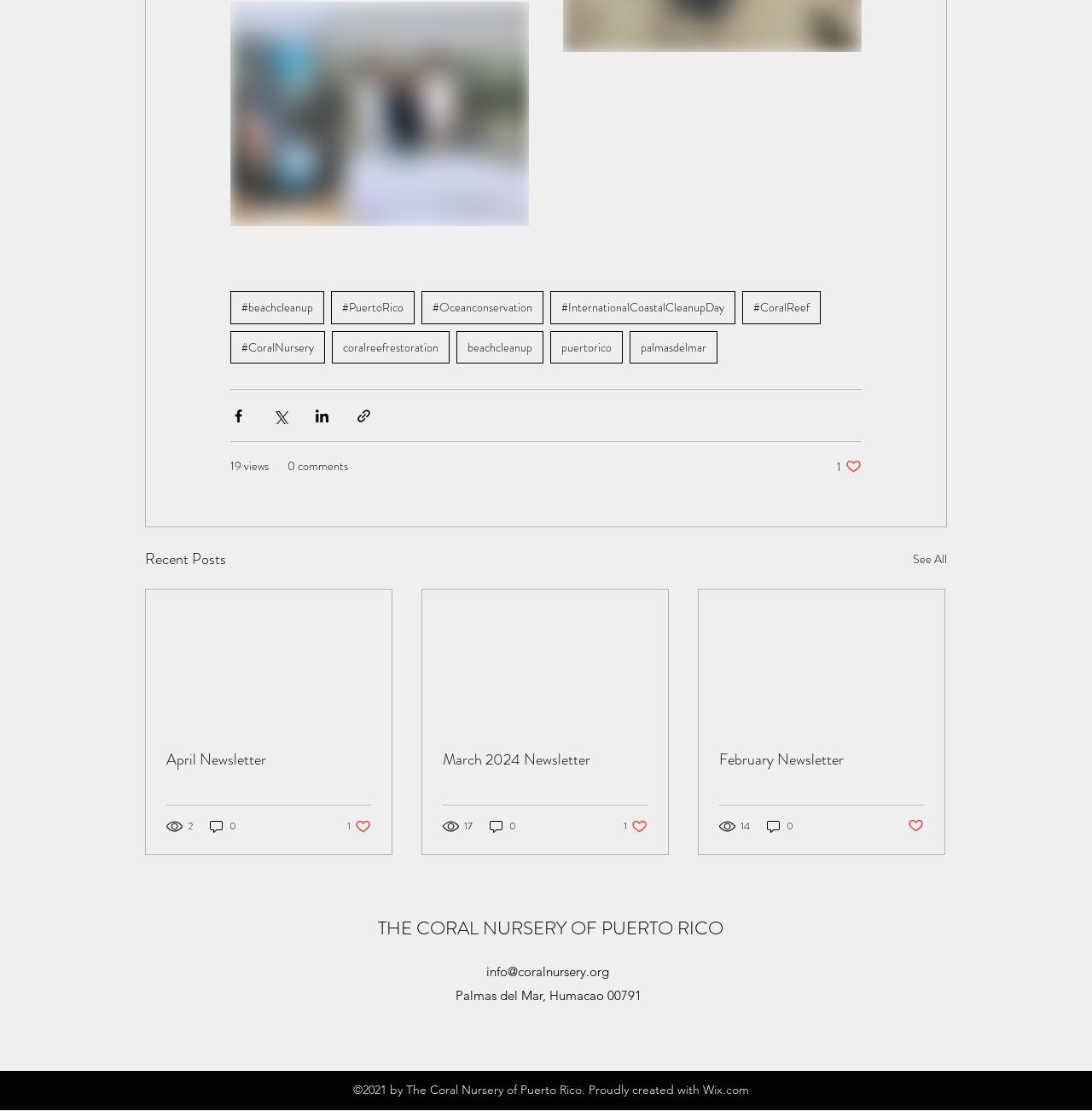Bounding box coordinates should be in the format (top-left x, top-left y, bottom-right x, bottom-right y) and all values should be floating point numbers between 0 and 1. Determine the bounding box coordinate for the UI element described as: Energy Awareness

None